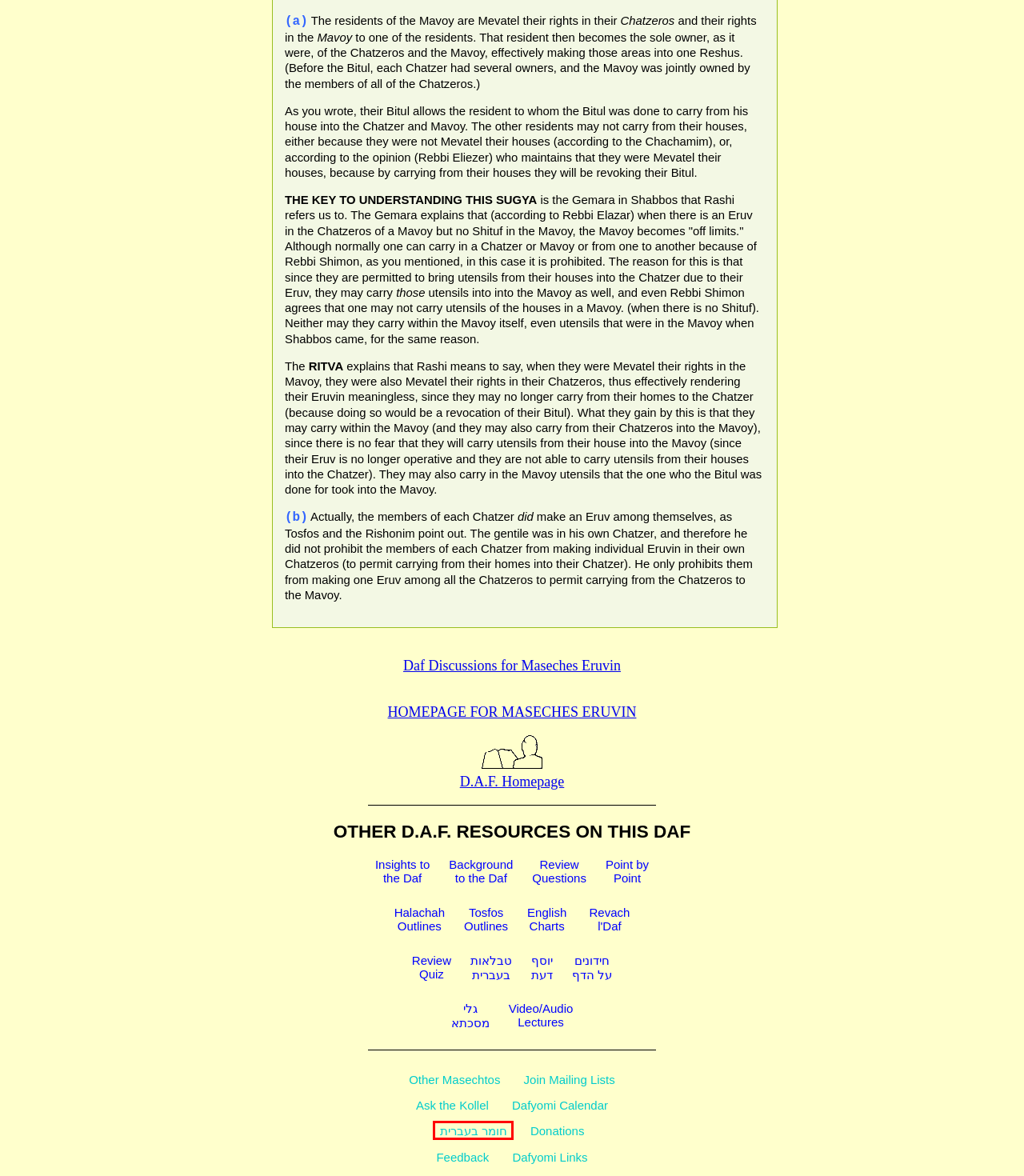Take a look at the provided webpage screenshot featuring a red bounding box around an element. Select the most appropriate webpage description for the page that loads after clicking on the element inside the red bounding box. Here are the candidates:
A. English Charts, Graphics - Eruvin
B. Dafyomi Calendar
C. חידונים - מסכת ערובין - שאלות מסכמות
D. Submission form for Dafyomi Questions to D.A.F.
E. גלי מסכתא - עירובין פרק ו
F. Dafyomi Advancement Forum
G. D.A.F.'s Talmud Tools
H. כולל עיון הדף

H